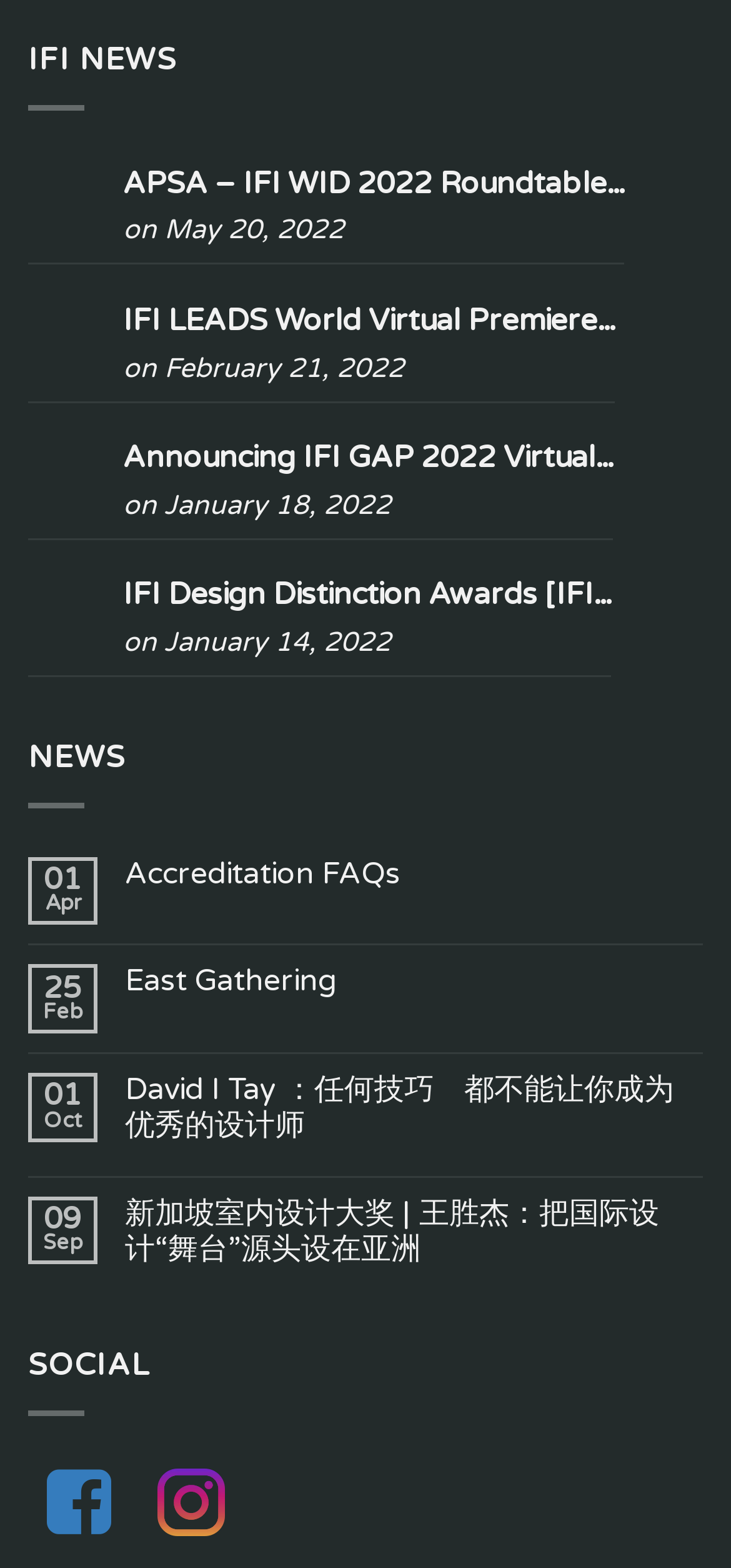Specify the bounding box coordinates of the area to click in order to execute this command: 'View Accreditation FAQs'. The coordinates should consist of four float numbers ranging from 0 to 1, and should be formatted as [left, top, right, bottom].

[0.171, 0.546, 0.962, 0.569]